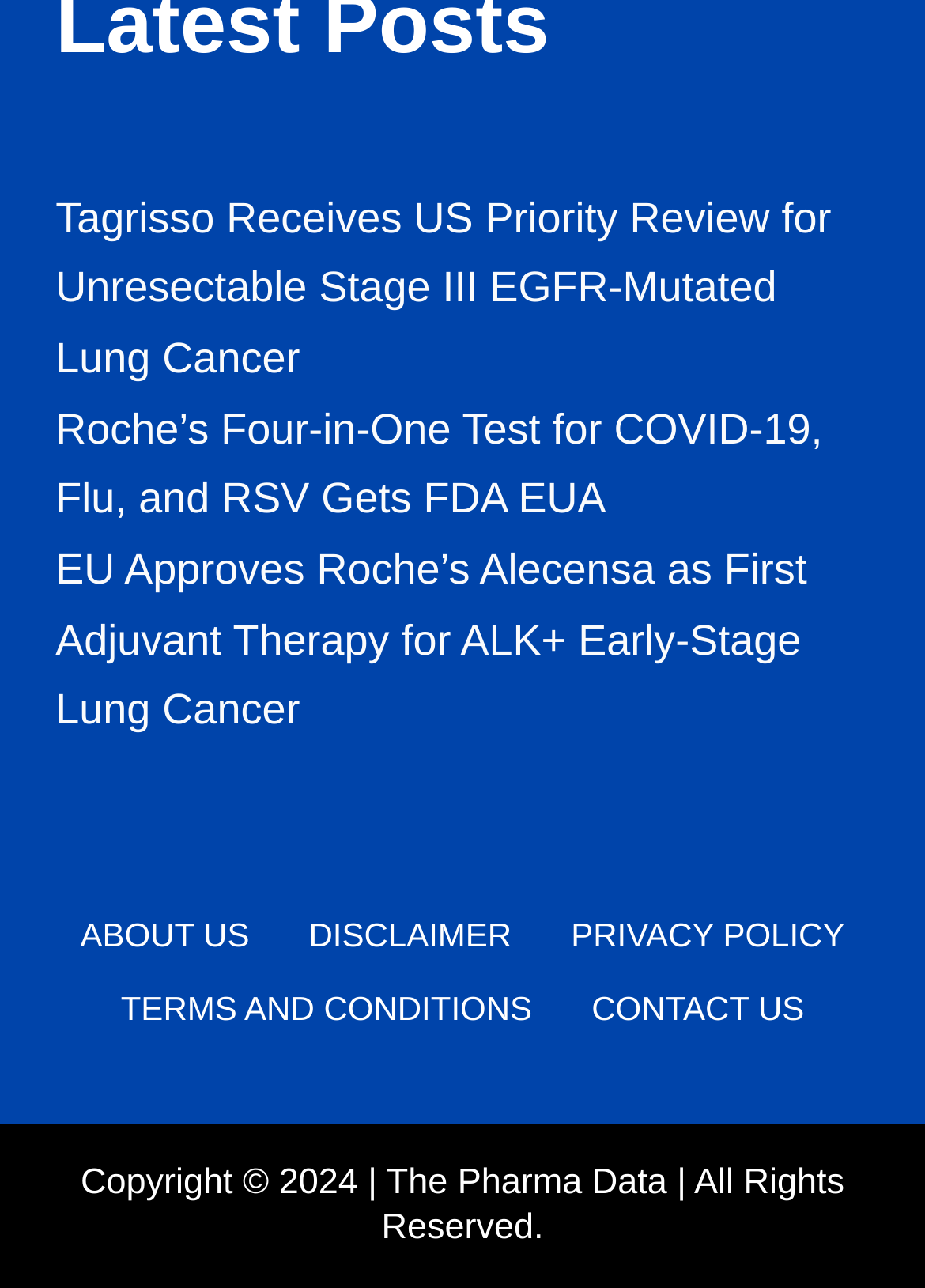Can you find the bounding box coordinates of the area I should click to execute the following instruction: "Read news about Roche’s Four-in-One Test for COVID-19, Flu, and RSV Gets FDA EUA"?

[0.06, 0.314, 0.889, 0.406]